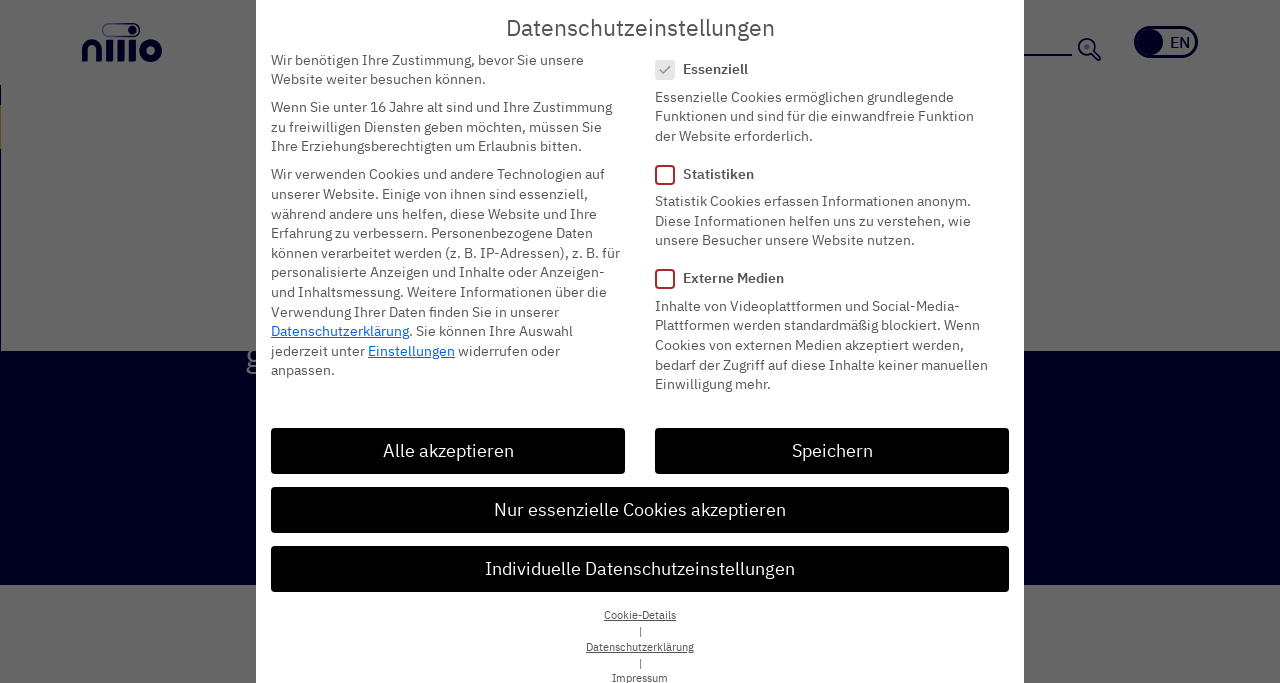Can you show the bounding box coordinates of the region to click on to complete the task described in the instruction: "Click the 'Platform' link"?

[0.216, 0.033, 0.304, 0.092]